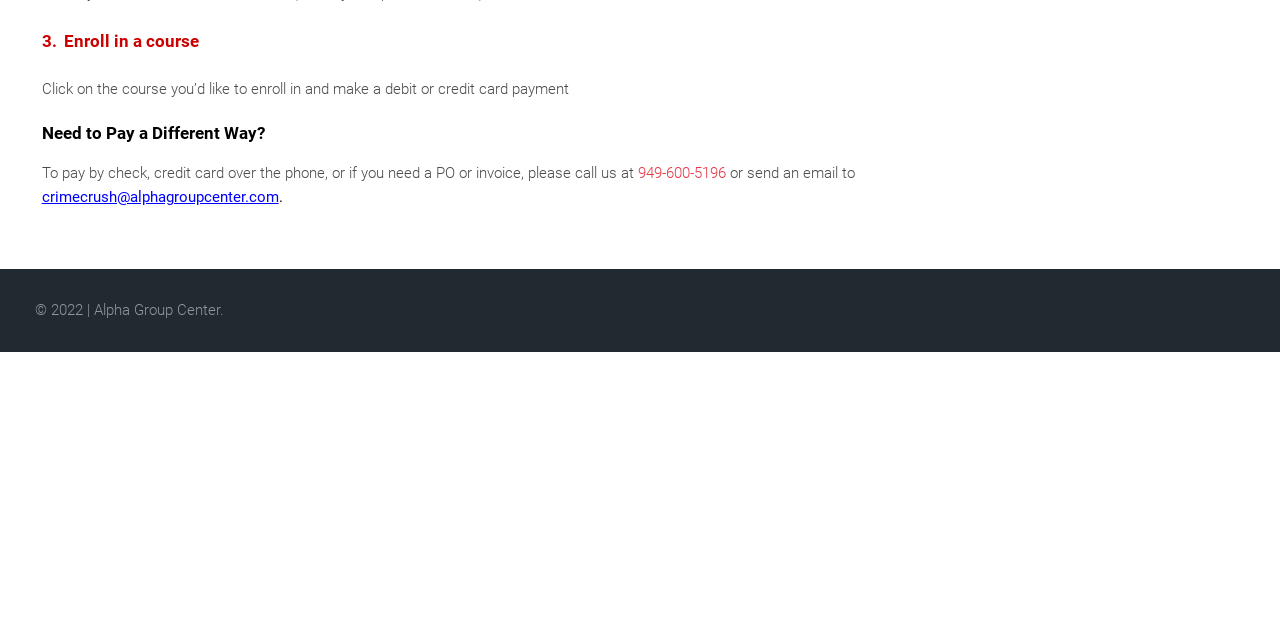Please provide the bounding box coordinates in the format (top-left x, top-left y, bottom-right x, bottom-right y). Remember, all values are floating point numbers between 0 and 1. What is the bounding box coordinate of the region described as: crimecrush@alphagroupcenter.com

[0.033, 0.294, 0.218, 0.322]